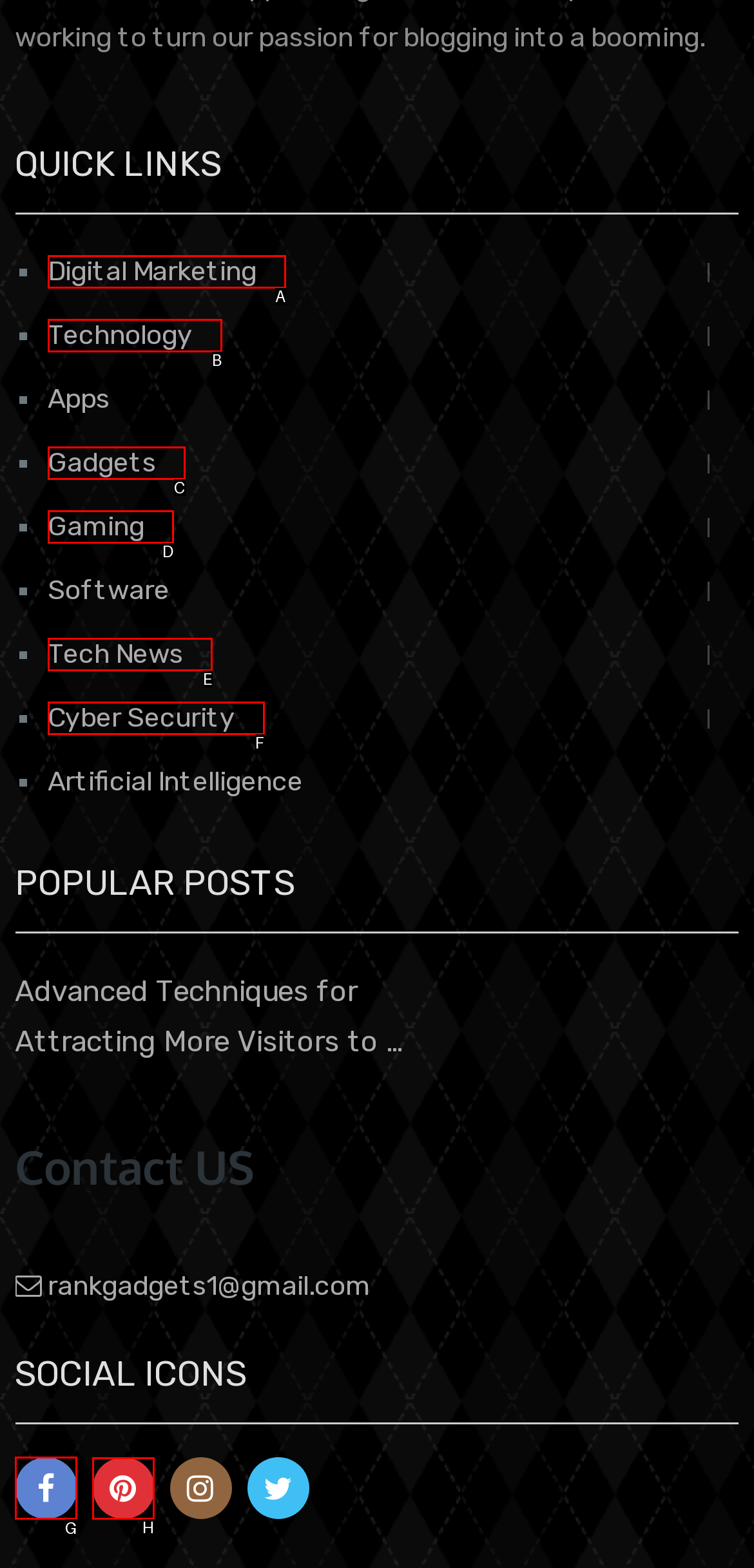Identify the correct UI element to click to achieve the task: Visit Facebook page.
Answer with the letter of the appropriate option from the choices given.

G